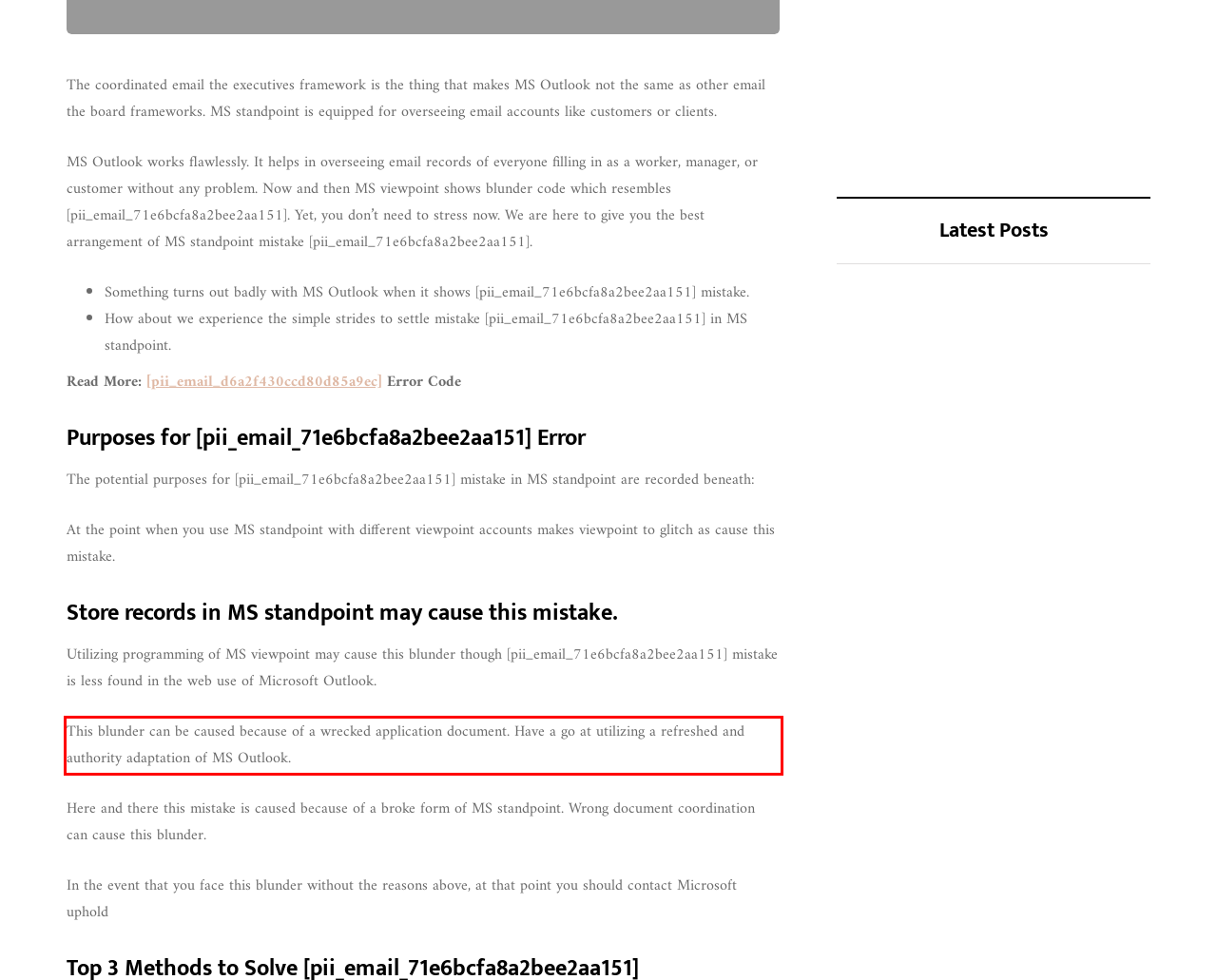Please examine the webpage screenshot containing a red bounding box and use OCR to recognize and output the text inside the red bounding box.

This blunder can be caused because of a wrecked application document. Have a go at utilizing a refreshed and authority adaptation of MS Outlook.